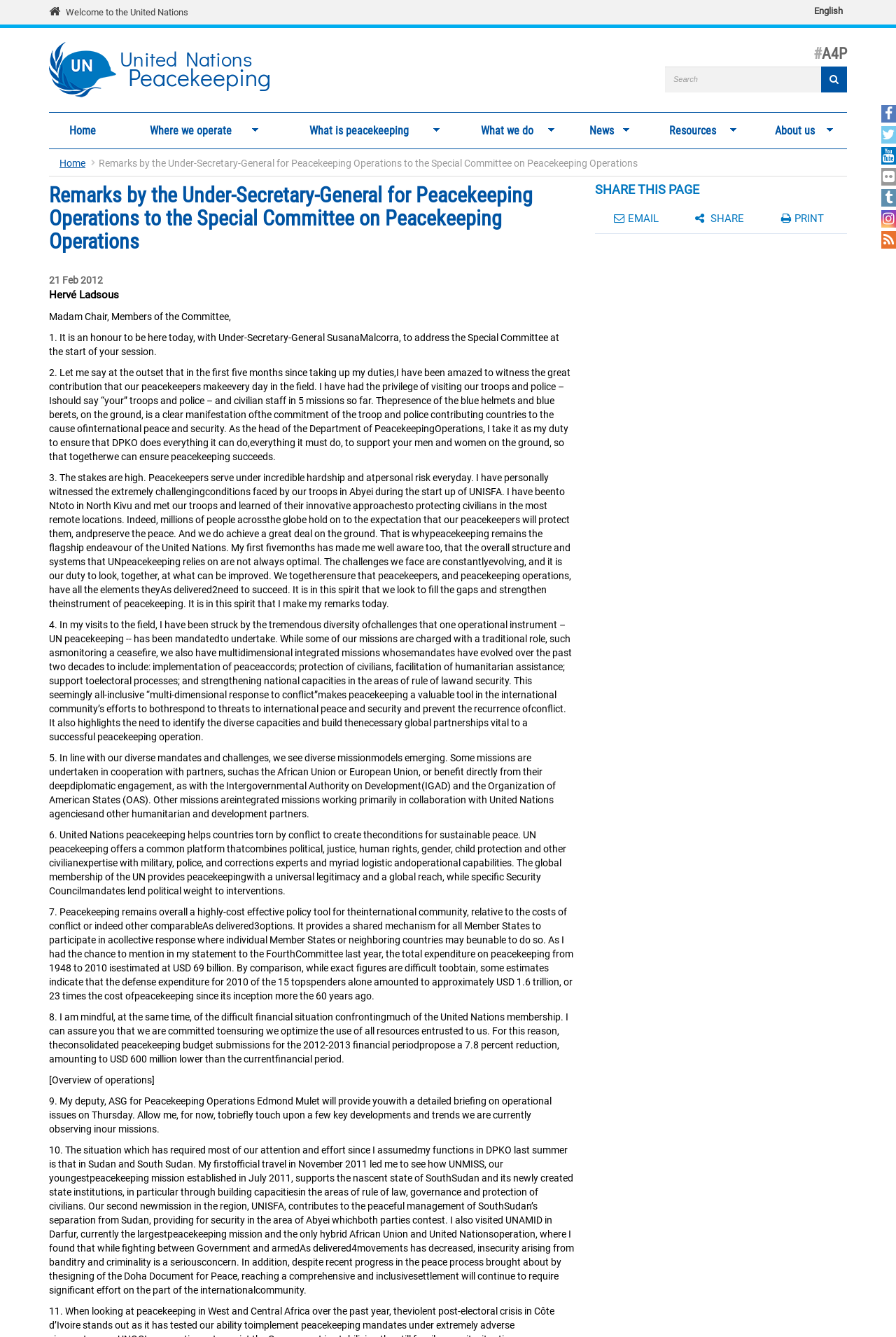Using the description: "Sitemap", determine the UI element's bounding box coordinates. Ensure the coordinates are in the format of four float numbers between 0 and 1, i.e., [left, top, right, bottom].

None